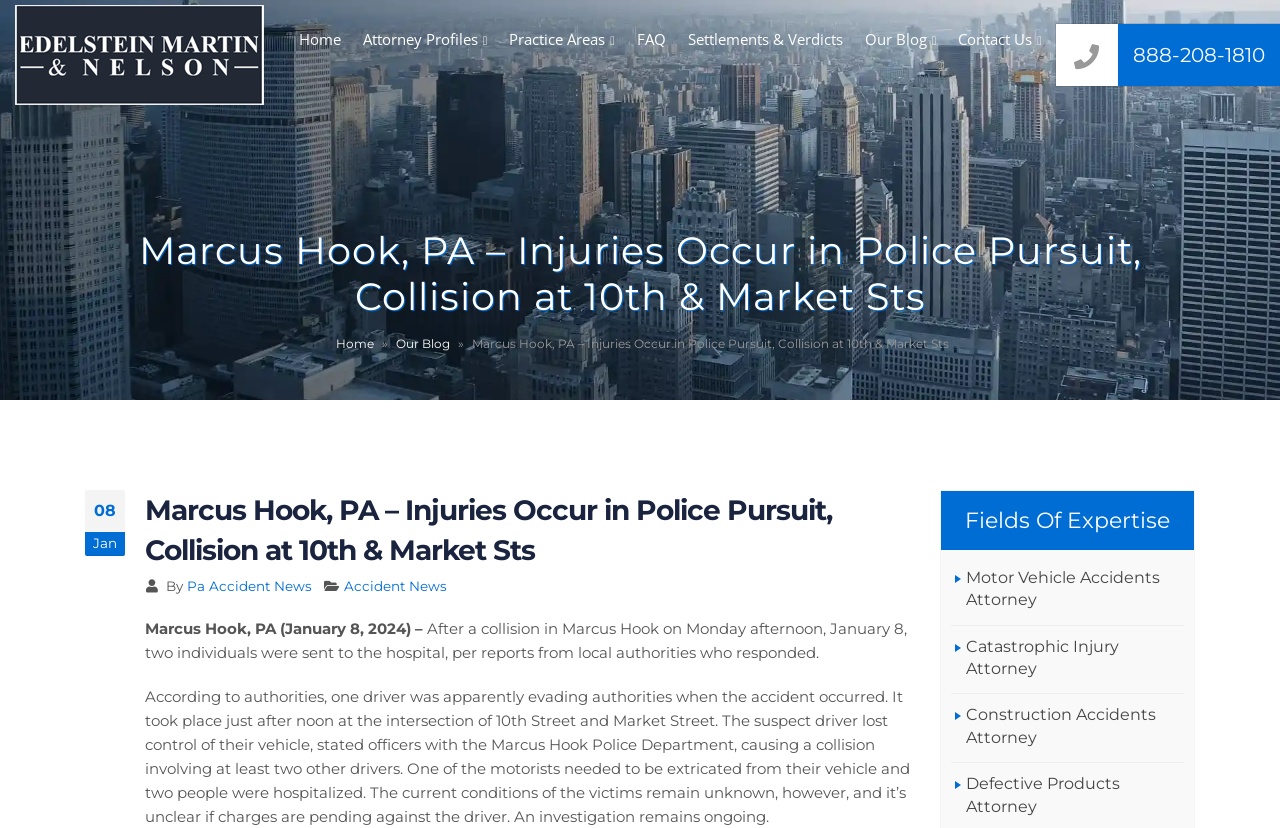How many individuals were sent to the hospital?
Using the image as a reference, deliver a detailed and thorough answer to the question.

The number of individuals sent to the hospital can be determined by reading the text in the webpage, specifically the sentence 'After a collision in Marcus Hook on Monday afternoon, January 8, two individuals were sent to the hospital, per reports from local authorities who responded.' which mentions two individuals being sent to the hospital.